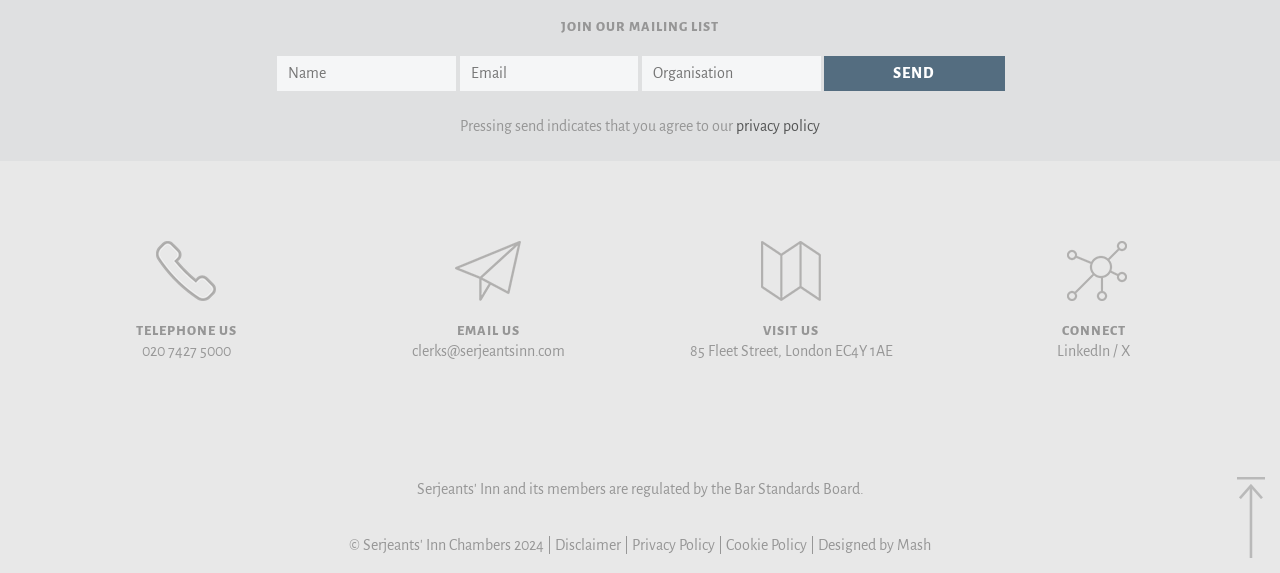Find the bounding box coordinates of the element's region that should be clicked in order to follow the given instruction: "Visit LinkedIn". The coordinates should consist of four float numbers between 0 and 1, i.e., [left, top, right, bottom].

[0.826, 0.598, 0.867, 0.626]